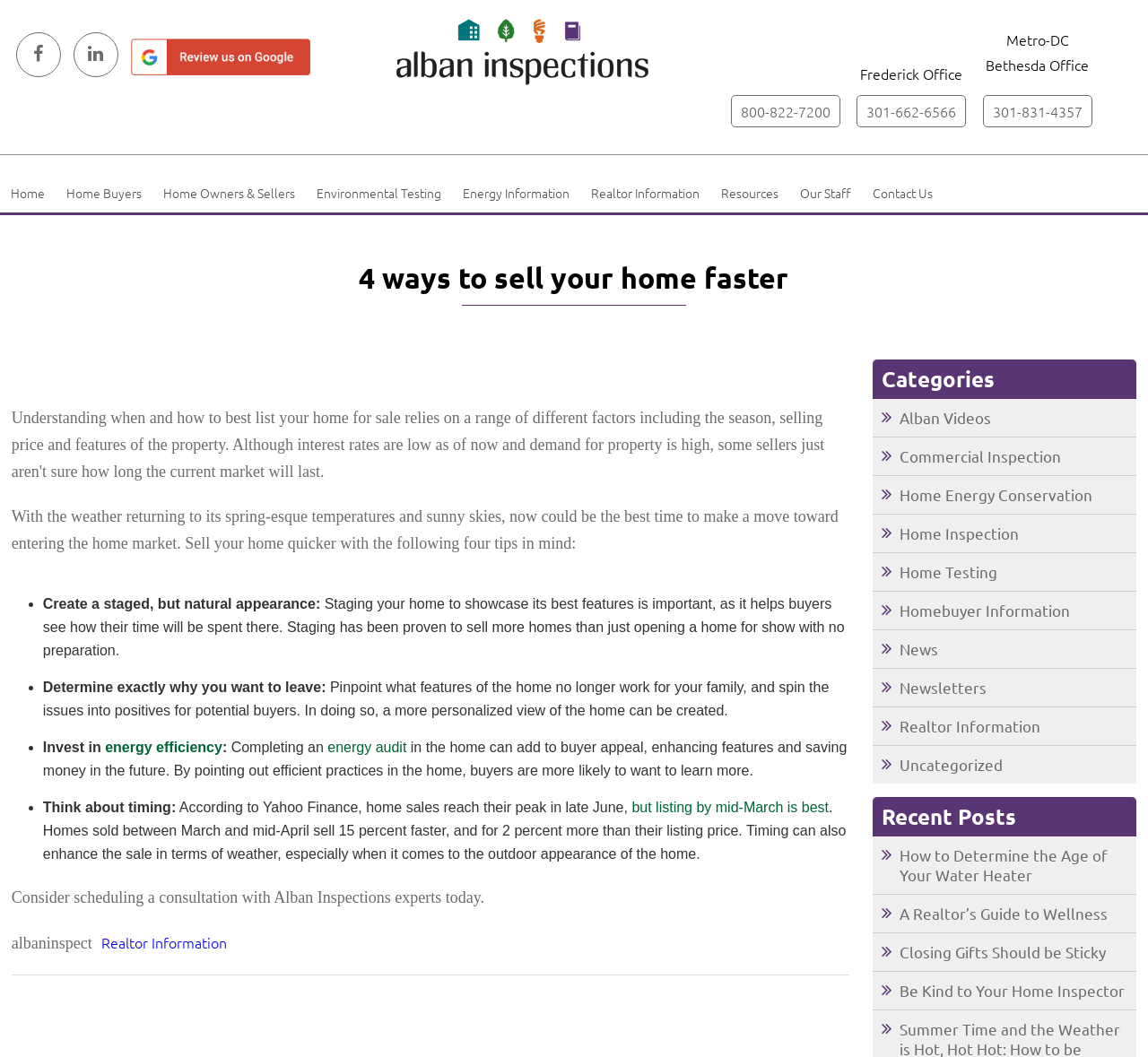Please identify the coordinates of the bounding box that should be clicked to fulfill this instruction: "Read the article about '4 ways to sell your home faster'".

[0.01, 0.349, 0.74, 0.923]